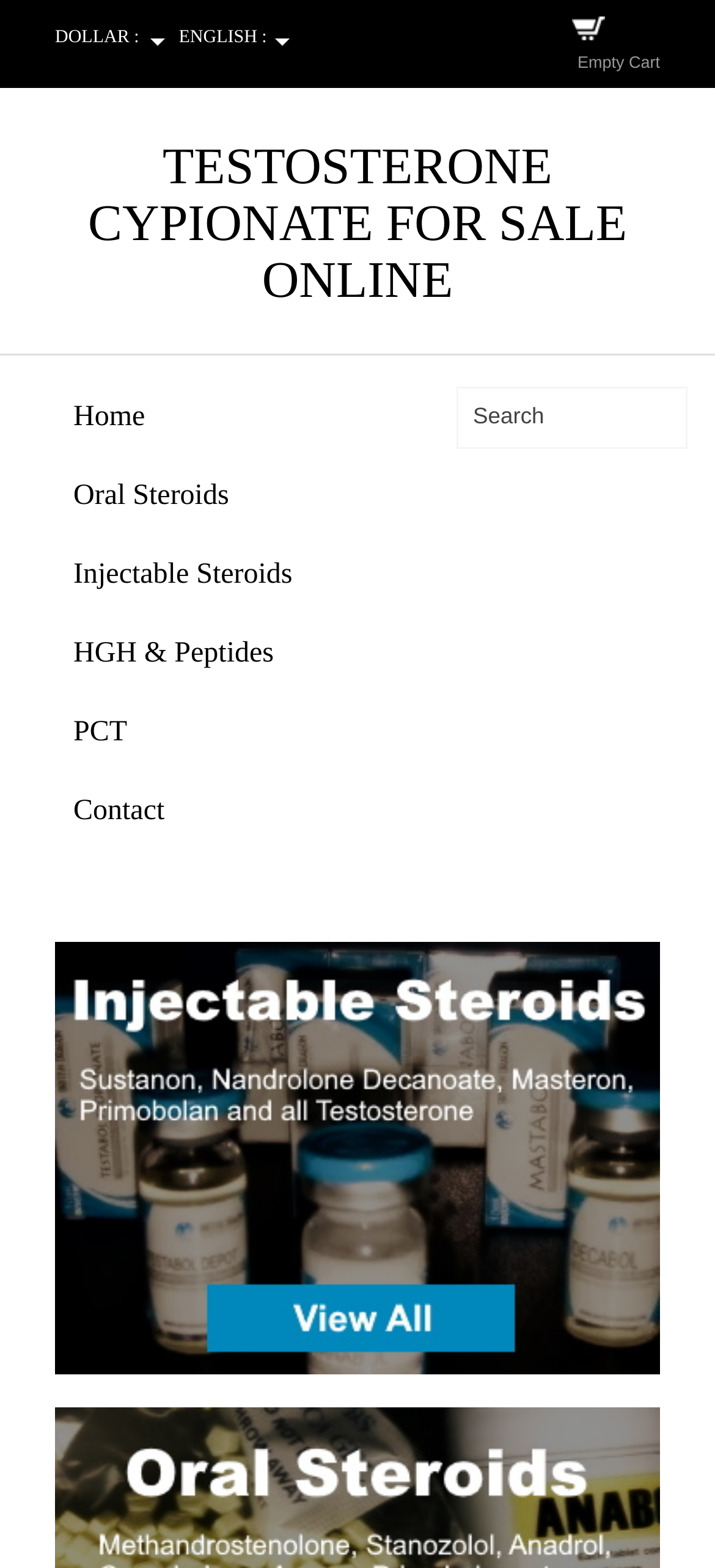What type of products are being sold?
With the help of the image, please provide a detailed response to the question.

The webpage's title is 'Testosterone Cypionate for sale online - Buy Anabolic Steroids Online', which clearly indicates that the website is selling anabolic steroids.